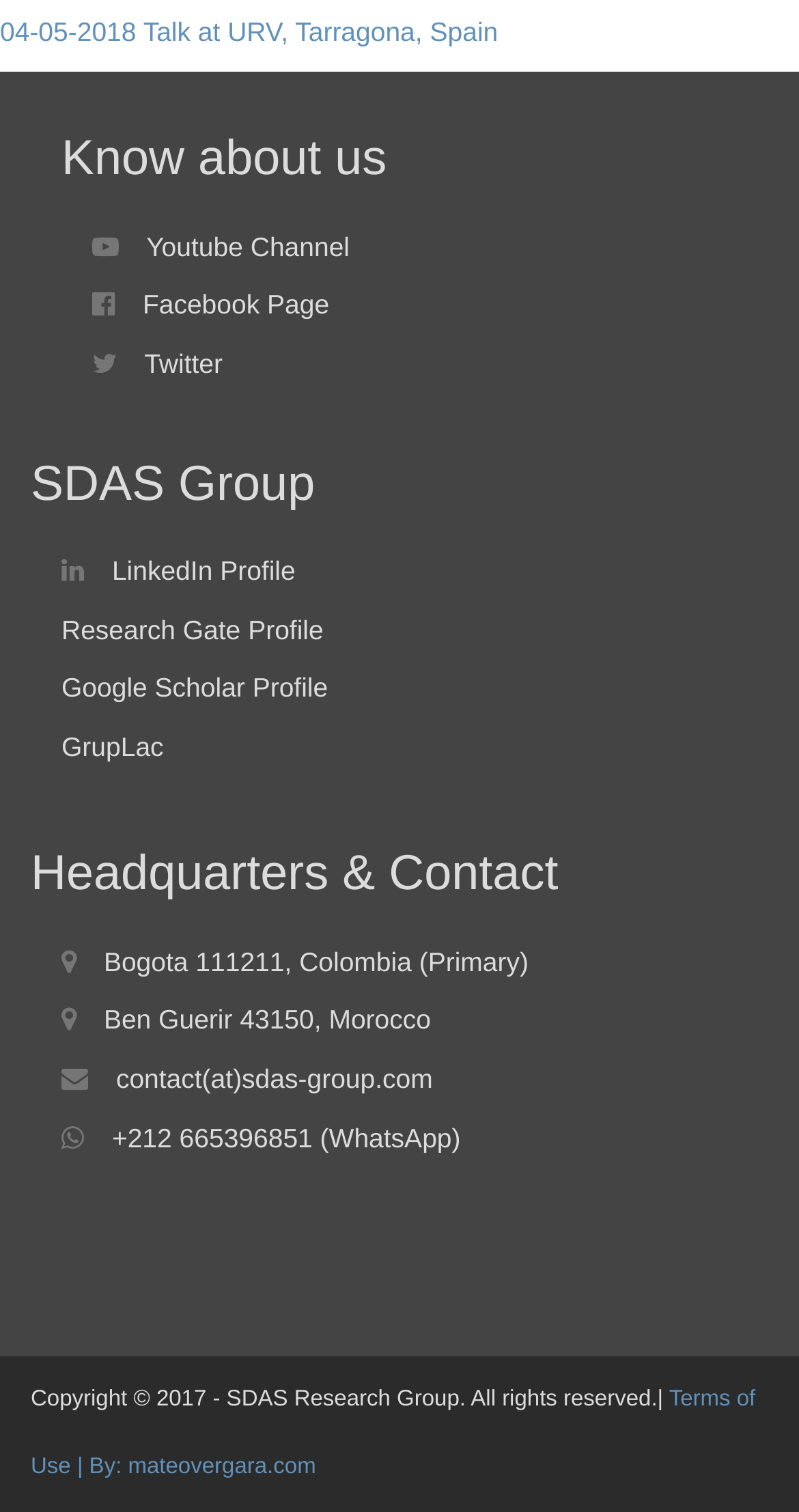Find the bounding box coordinates for the HTML element specified by: "Skip to main content".

None